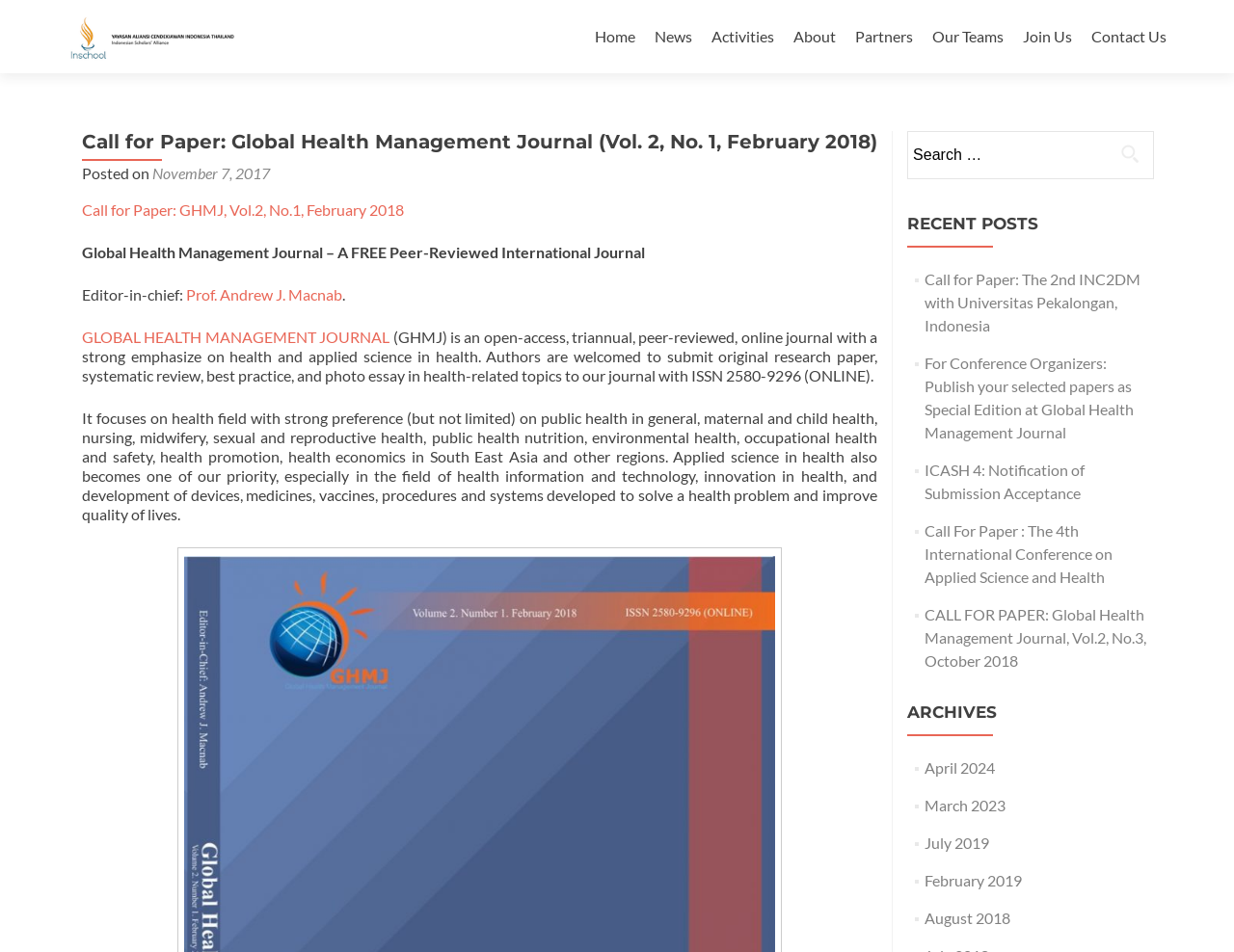Identify the bounding box coordinates of the area that should be clicked in order to complete the given instruction: "Browse archives". The bounding box coordinates should be four float numbers between 0 and 1, i.e., [left, top, right, bottom].

[0.735, 0.737, 0.934, 0.764]